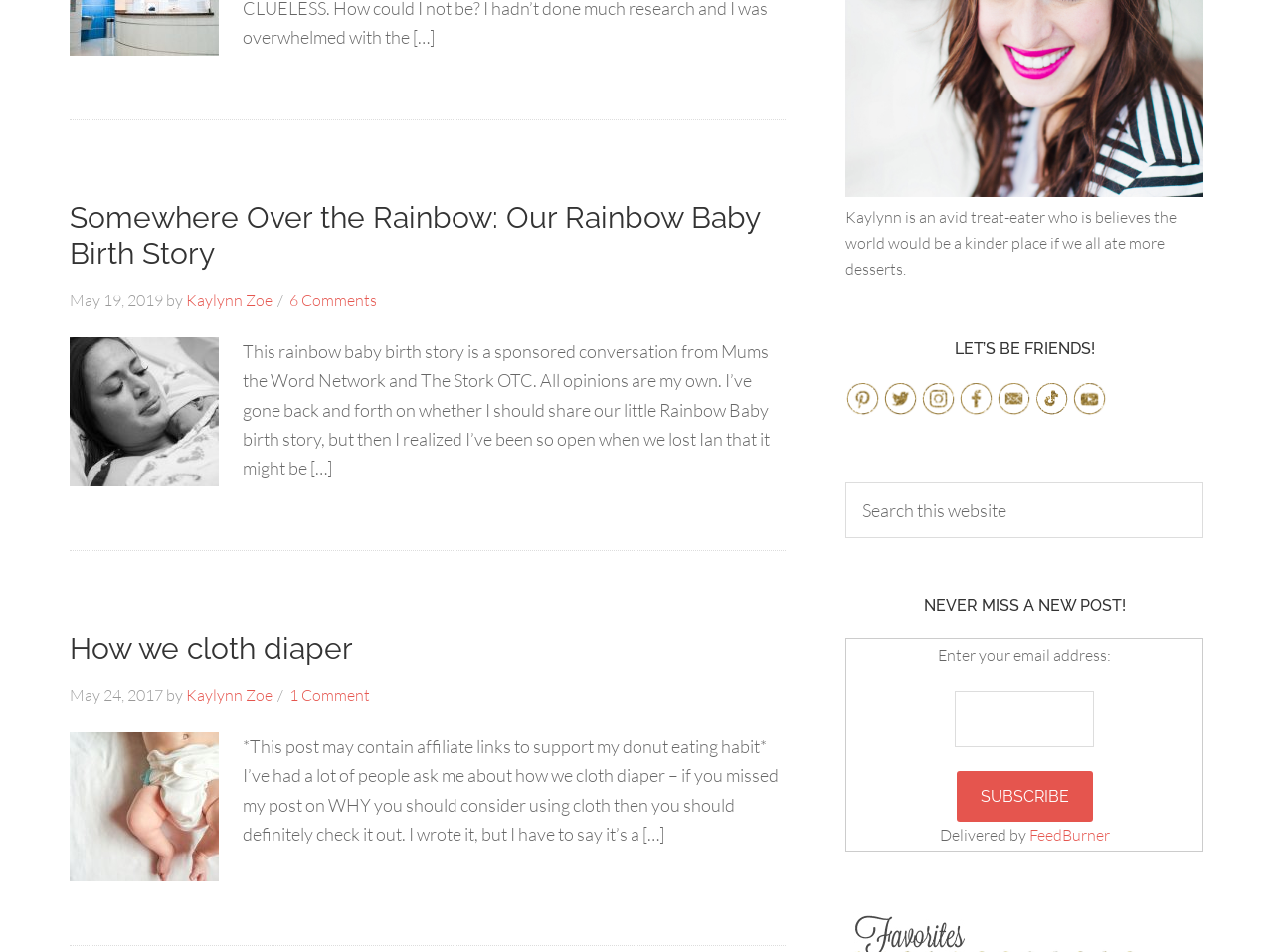Provide the bounding box coordinates, formatted as (top-left x, top-left y, bottom-right x, bottom-right y), with all values being floating point numbers between 0 and 1. Identify the bounding box of the UI element that matches the description: title="Pinterest"

[0.664, 0.42, 0.691, 0.441]